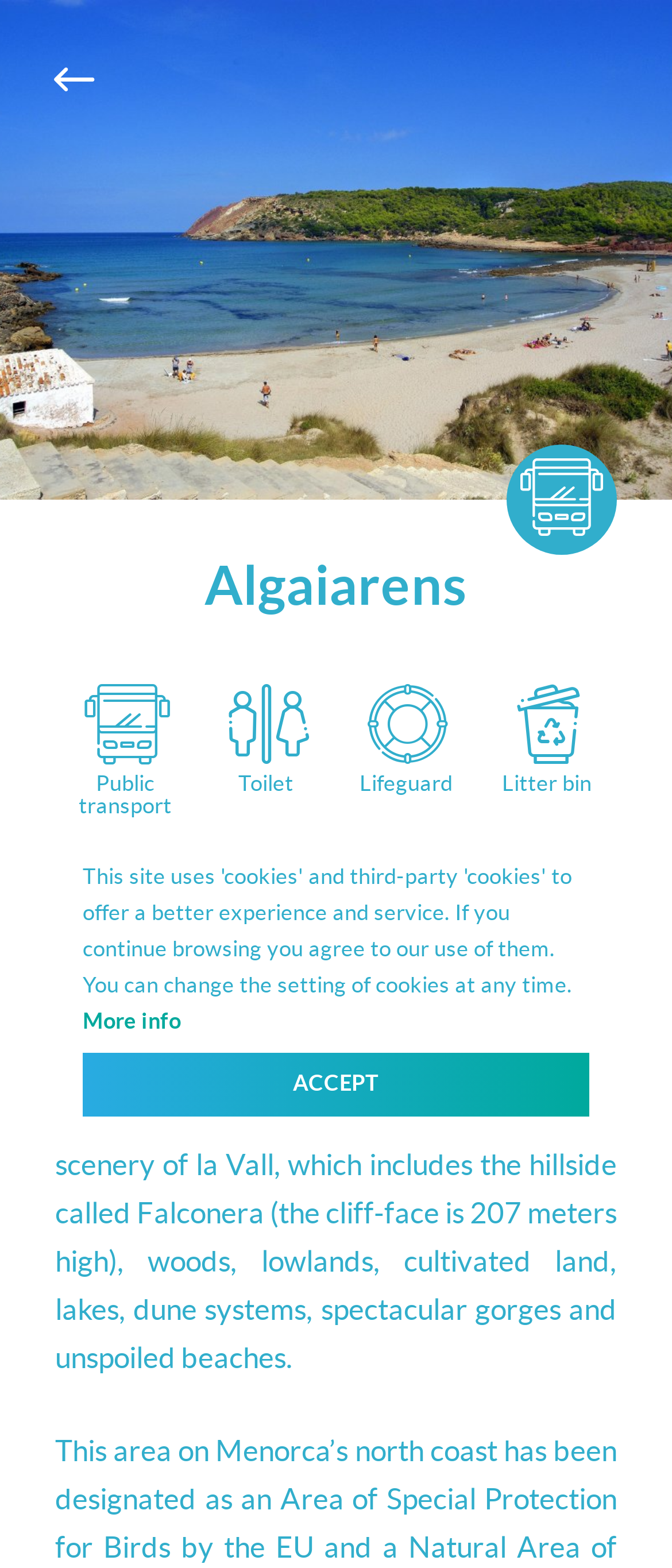Identify the bounding box for the described UI element: "Public transport".

[0.754, 0.284, 0.918, 0.354]